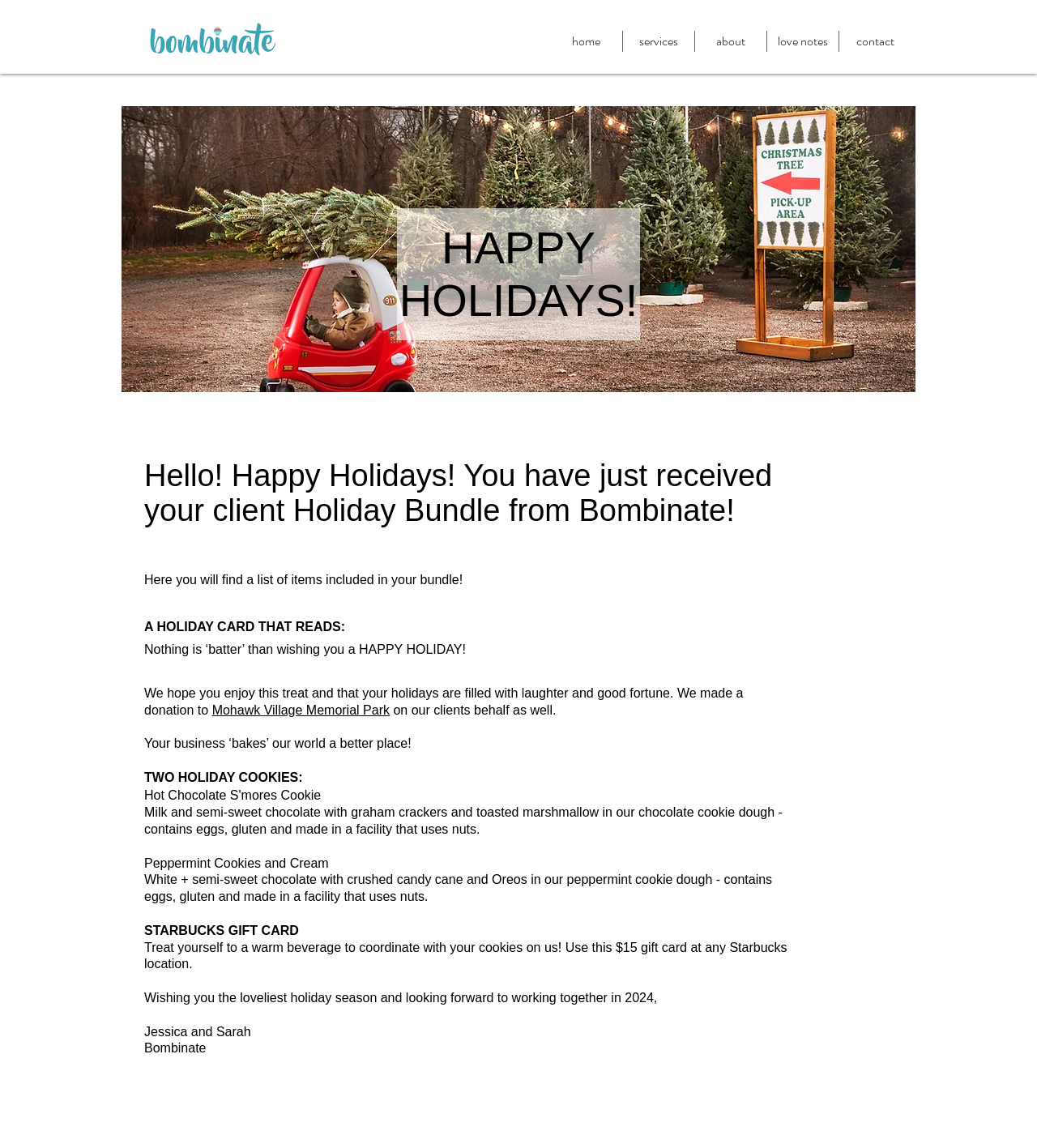Using the description "contact", locate and provide the bounding box of the UI element.

[0.809, 0.027, 0.878, 0.045]